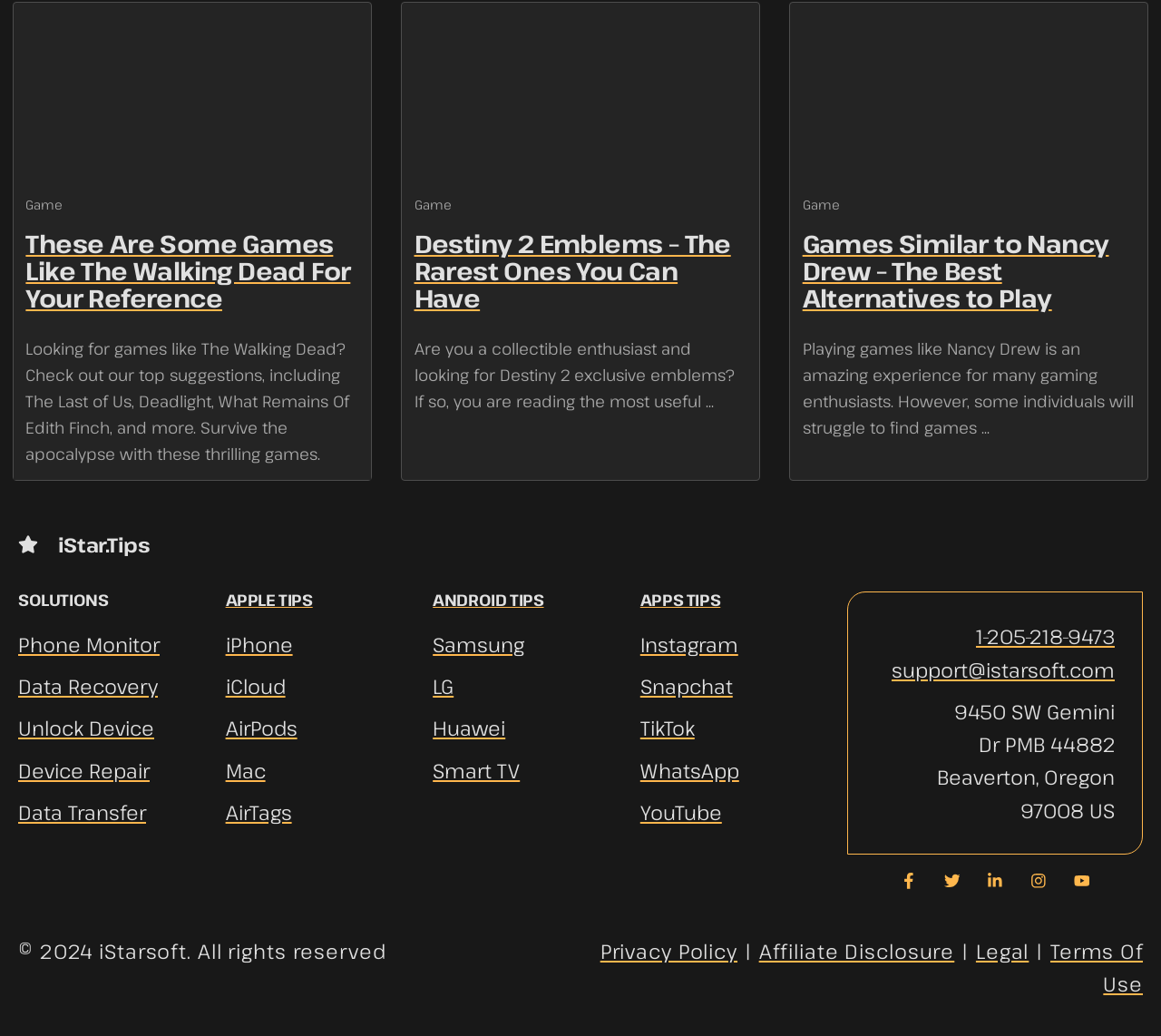Identify the bounding box coordinates for the element that needs to be clicked to fulfill this instruction: "Get iPhone tips". Provide the coordinates in the format of four float numbers between 0 and 1: [left, top, right, bottom].

[0.194, 0.608, 0.252, 0.635]